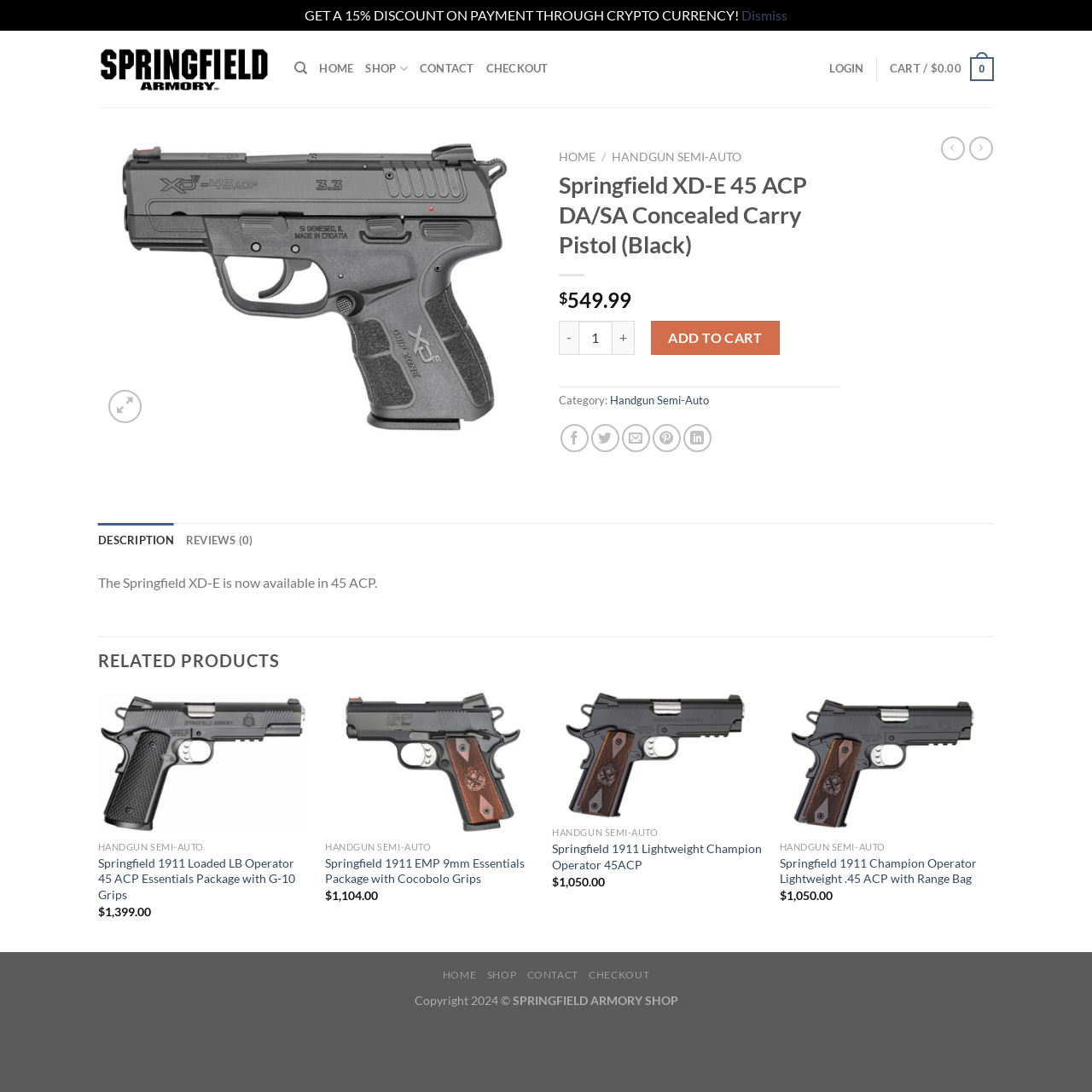Please identify the bounding box coordinates of the area I need to click to accomplish the following instruction: "Dismiss the notification".

[0.679, 0.006, 0.721, 0.021]